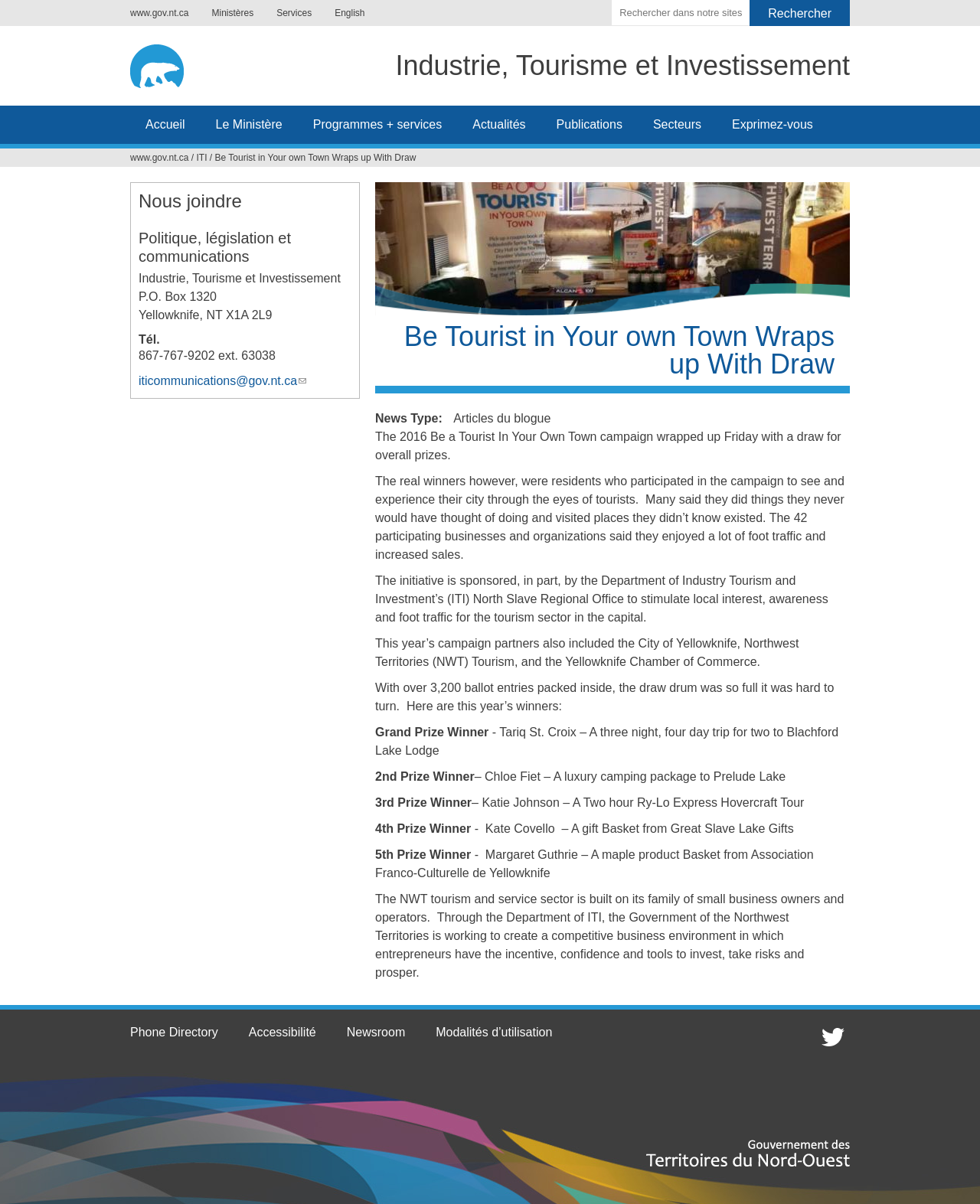From the details in the image, provide a thorough response to the question: What is the department sponsoring the campaign?

I found the answer by reading the webpage content, which mentions 'The initiative is sponsored, in part, by the Department of Industry Tourism and Investment’s (ITI) North Slave Regional Office...'